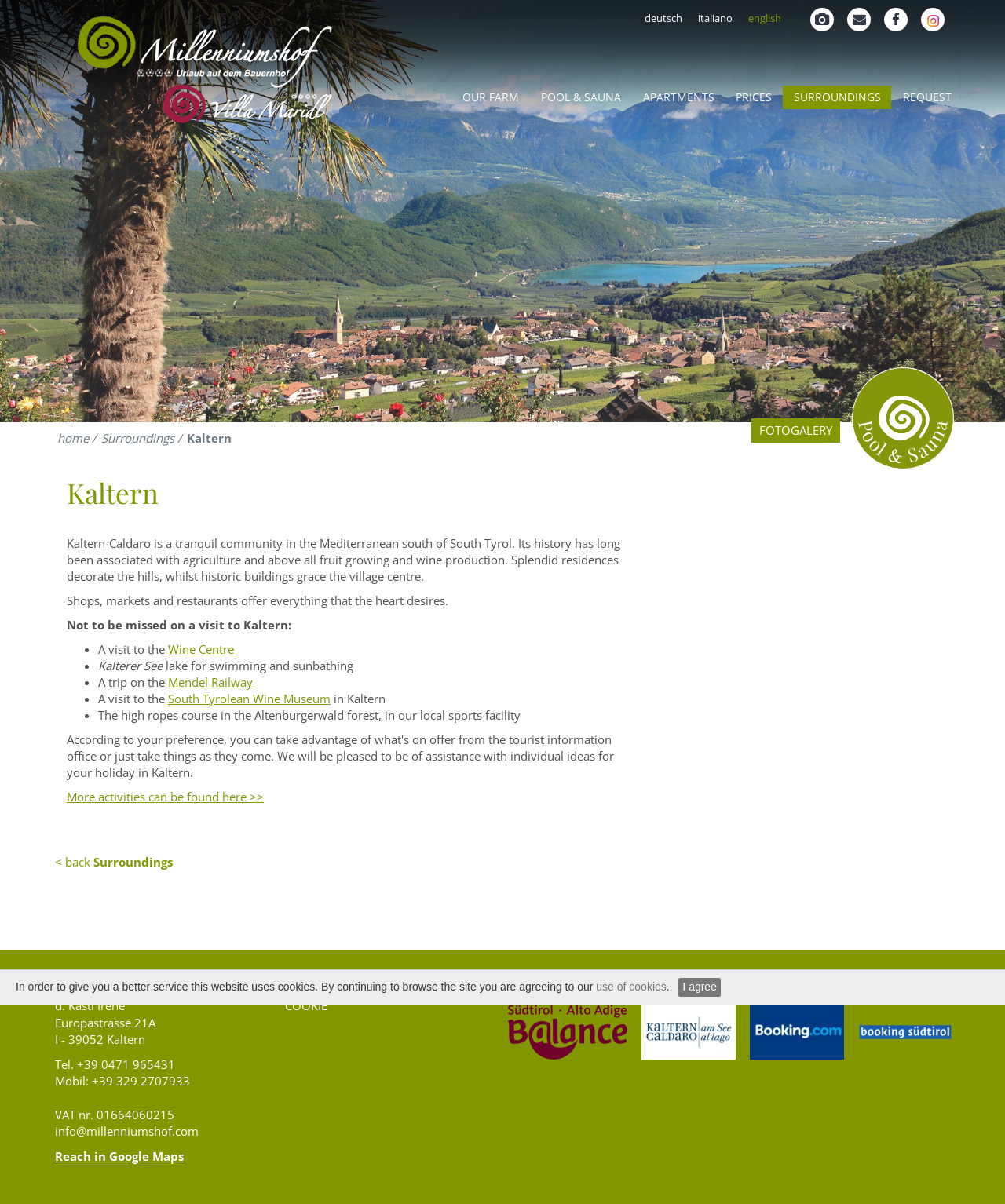Please identify the bounding box coordinates of the clickable region that I should interact with to perform the following instruction: "Open the Wine Centre link". The coordinates should be expressed as four float numbers between 0 and 1, i.e., [left, top, right, bottom].

[0.167, 0.532, 0.233, 0.545]